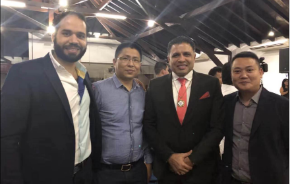Give a one-word or short phrase answer to the question: 
How many people are standing together in the image?

four